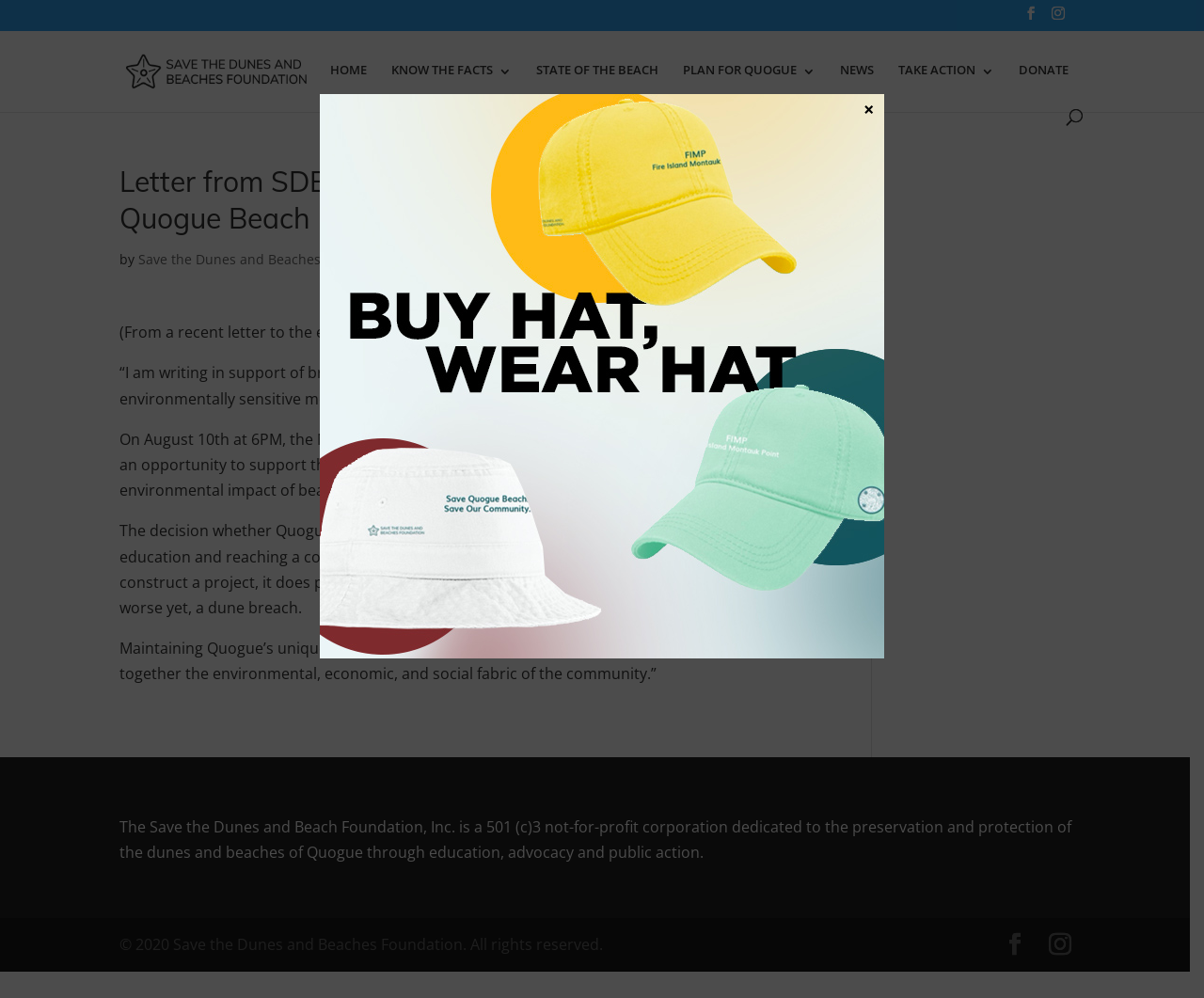Identify the headline of the webpage and generate its text content.

Letter from SDBF re: NYSDEC Public Hearing for Quogue Beach Nourishment Permit